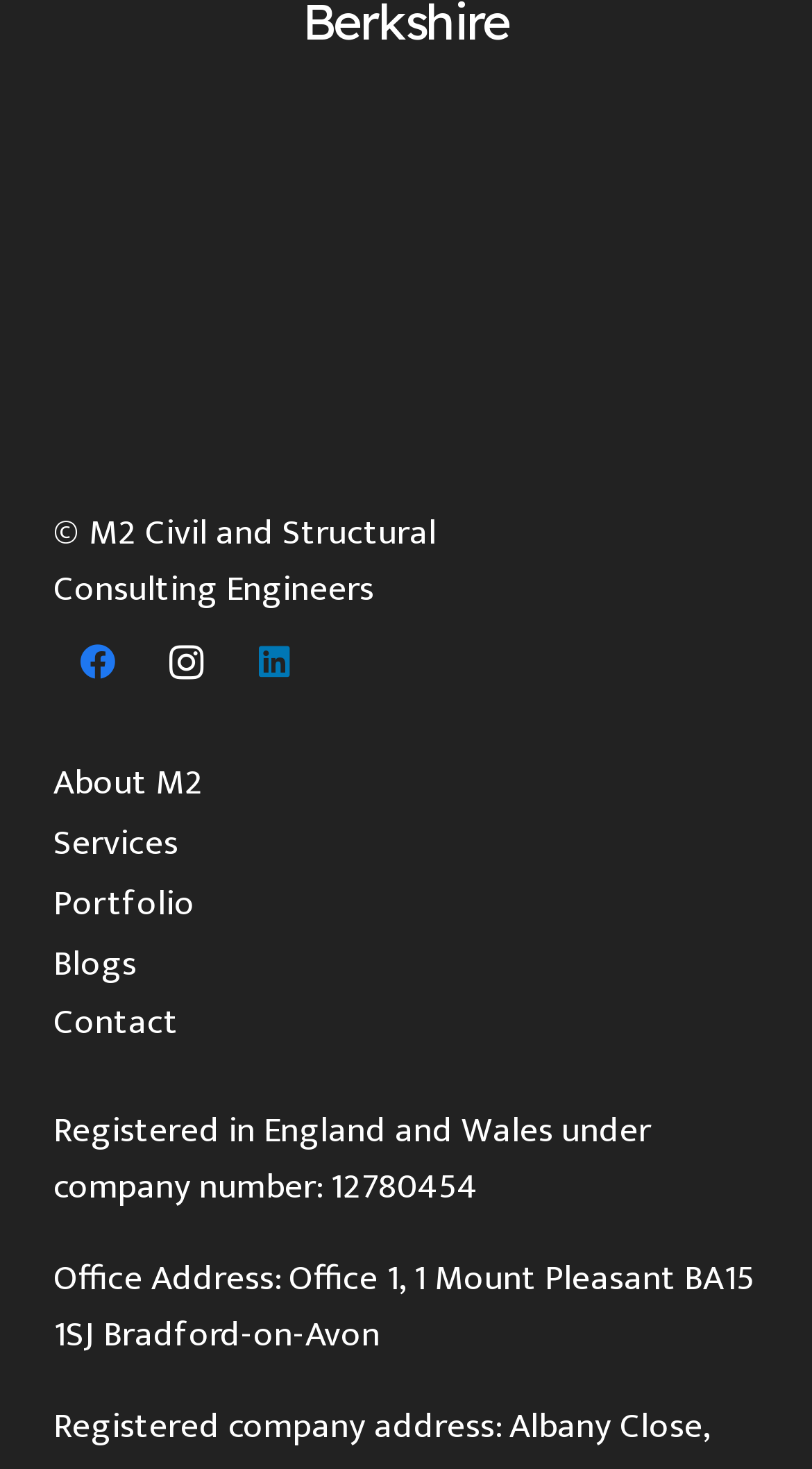Show the bounding box coordinates of the element that should be clicked to complete the task: "Contact M2".

[0.065, 0.677, 0.219, 0.717]